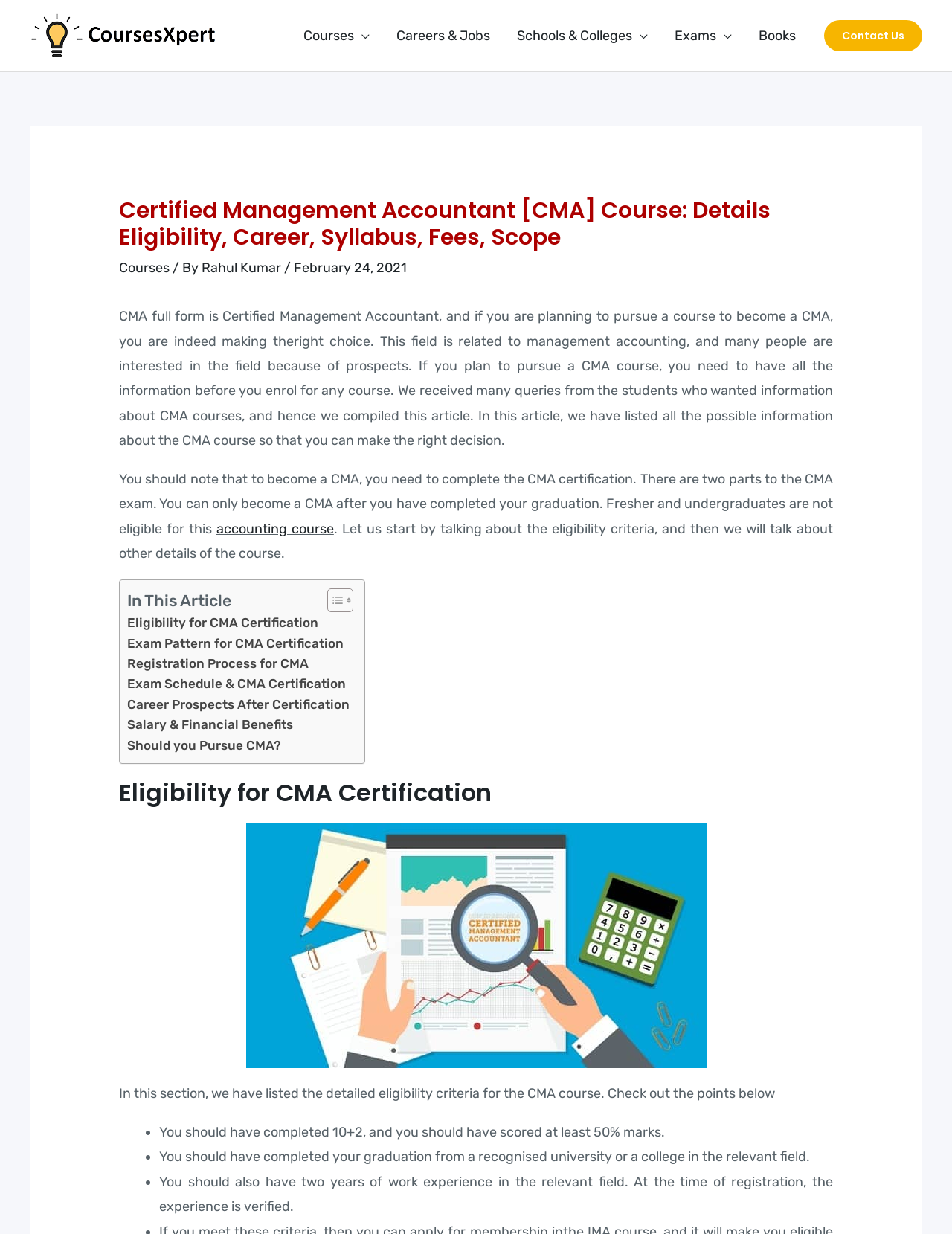Given the description Rahul Kumar, predict the bounding box coordinates of the UI element. Ensure the coordinates are in the format (top-left x, top-left y, bottom-right x, bottom-right y) and all values are between 0 and 1.

[0.212, 0.21, 0.298, 0.224]